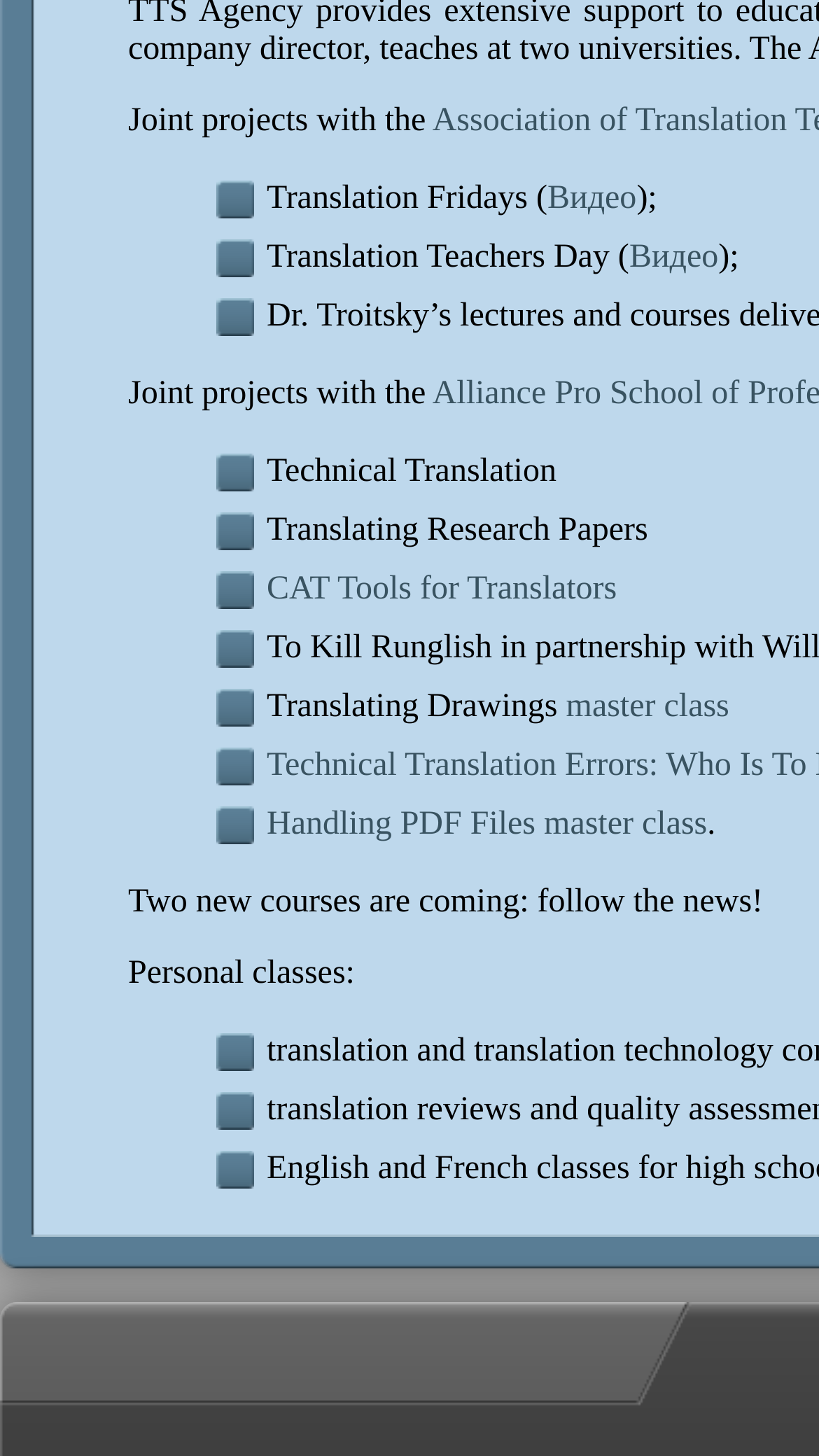Given the description "Видео", determine the bounding box of the corresponding UI element.

[0.768, 0.164, 0.877, 0.189]